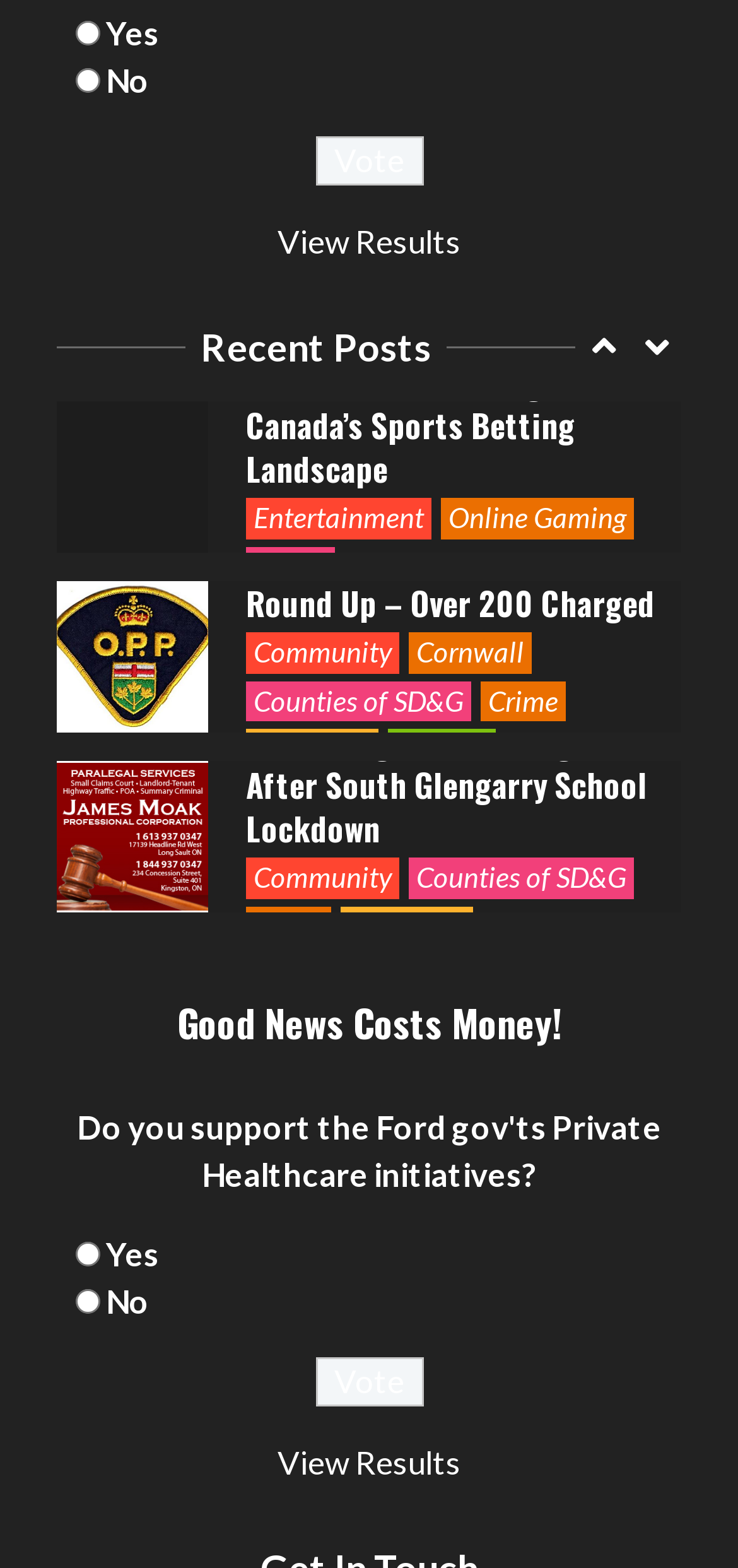Kindly respond to the following question with a single word or a brief phrase: 
How many buttons are there on the webpage?

2